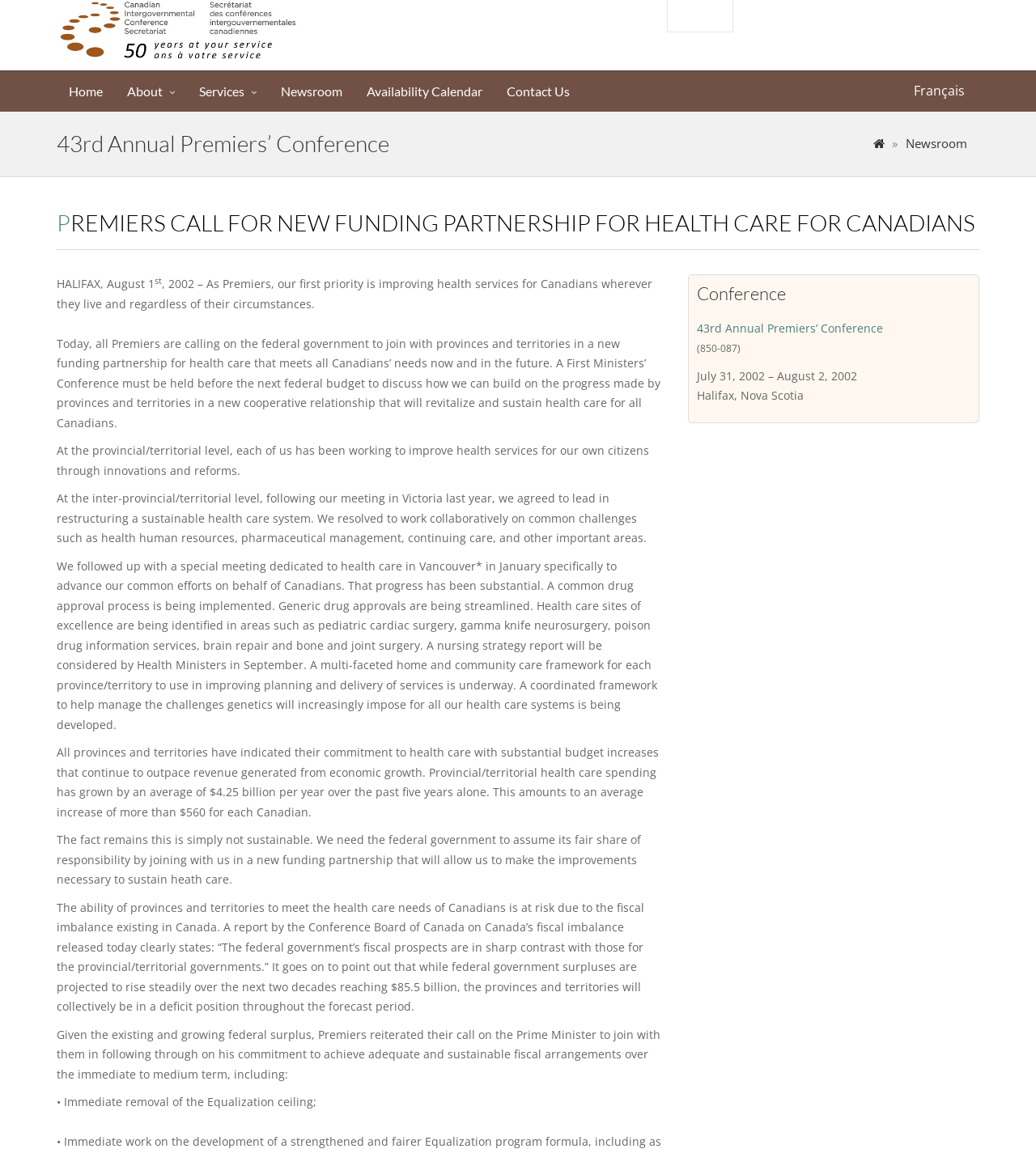Can you identify the bounding box coordinates of the clickable region needed to carry out this instruction: 'Click the Français link'? The coordinates should be four float numbers within the range of 0 to 1, stated as [left, top, right, bottom].

[0.874, 0.068, 0.939, 0.089]